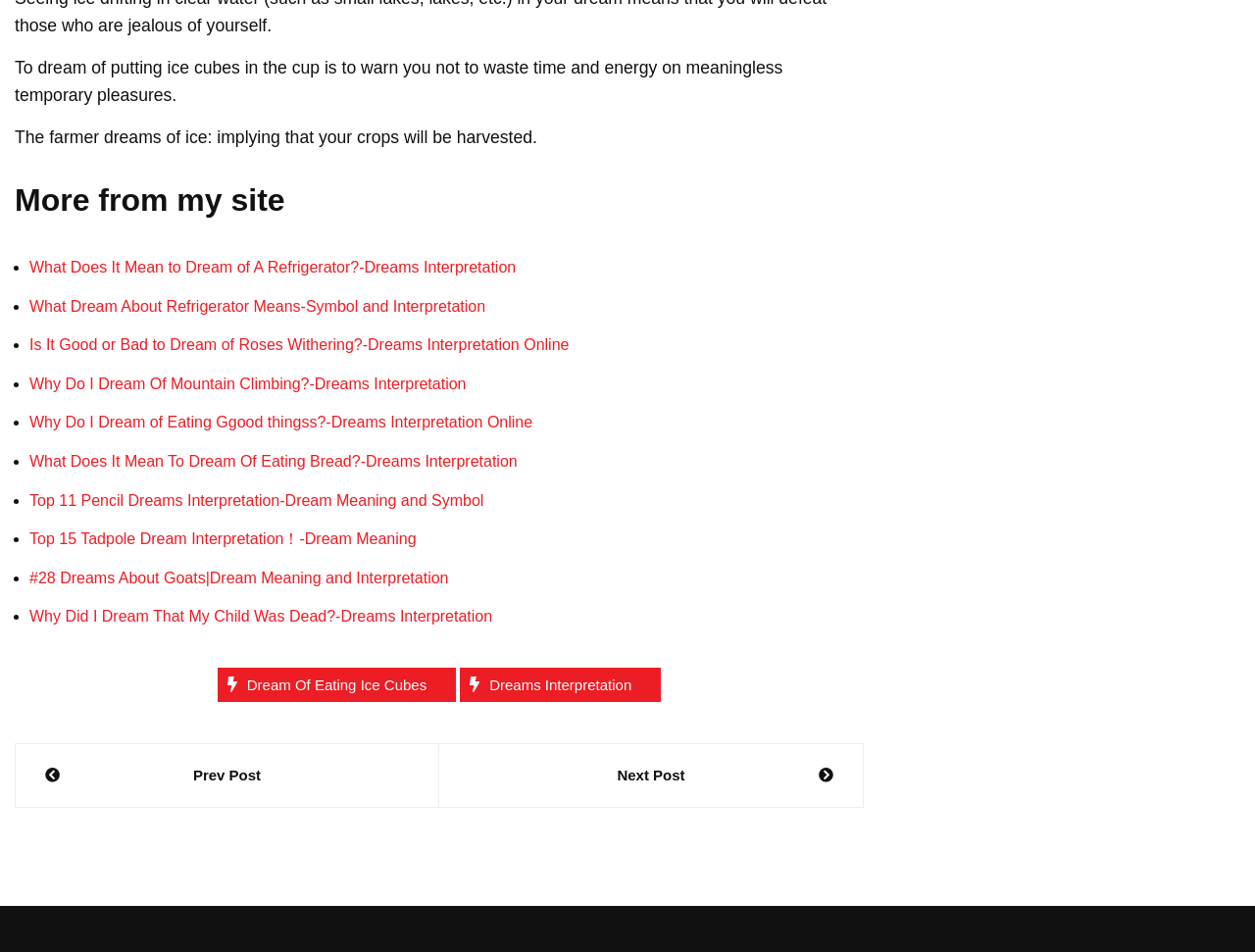Identify the bounding box for the UI element described as: "Dreams Interpretation". Ensure the coordinates are four float numbers between 0 and 1, formatted as [left, top, right, bottom].

[0.367, 0.701, 0.527, 0.737]